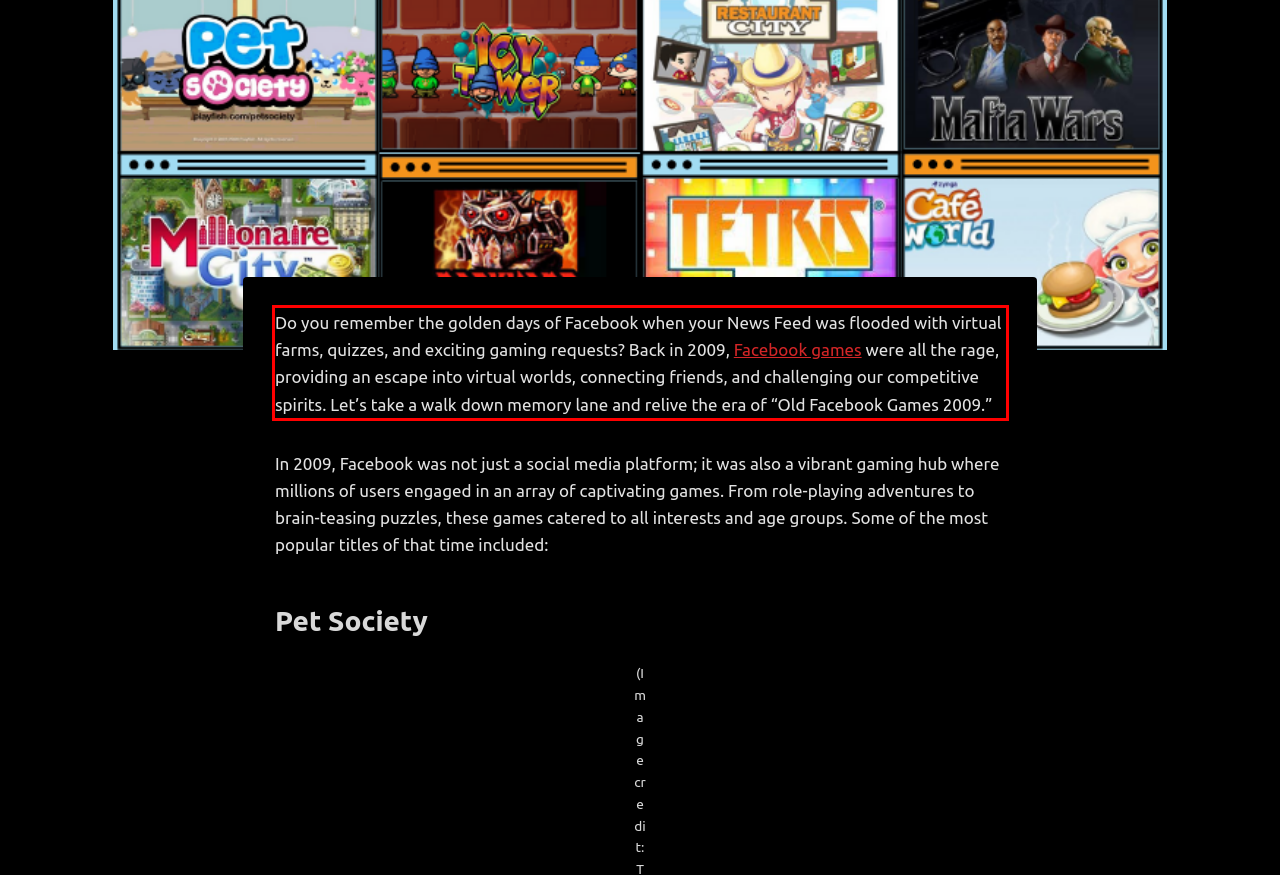From the given screenshot of a webpage, identify the red bounding box and extract the text content within it.

Do you remember the golden days of Facebook when your News Feed was flooded with virtual farms, quizzes, and exciting gaming requests? Back in 2009, Facebook games were all the rage, providing an escape into virtual worlds, connecting friends, and challenging our competitive spirits. Let’s take a walk down memory lane and relive the era of “Old Facebook Games 2009.”